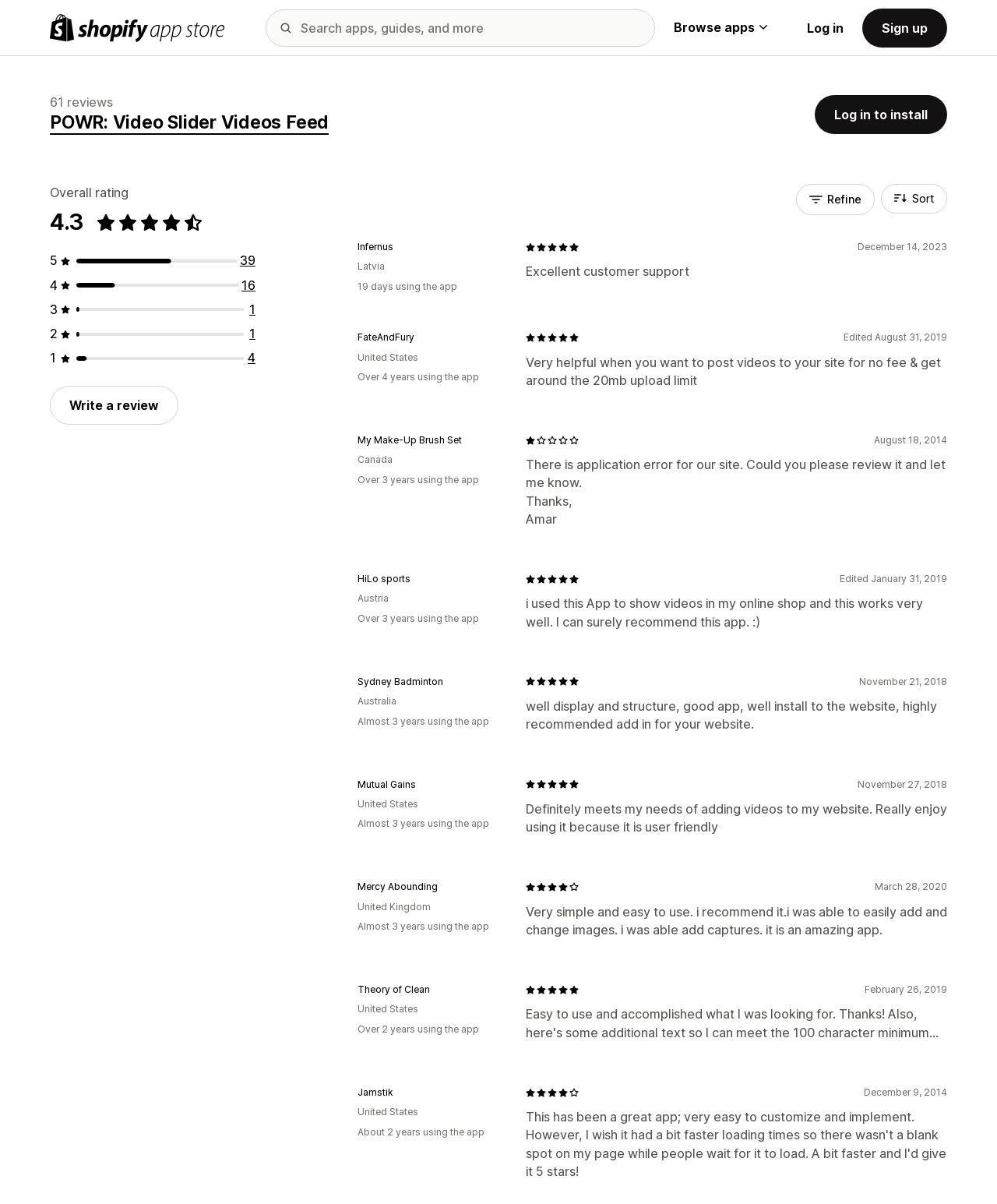Give a comprehensive overview of the webpage, including key elements.

This webpage is about the POWR Video Slider plugin, an eCommerce solution for online stores. At the top left, there is a Shopify App Store logo, accompanied by a search box and a "Browse apps" button. On the top right, there are links to "Log in" and "Sign up".

Below the top section, there is a heading that reads "POWR: Video Slider Videos Feed" with a rating of 4.3 out of 5 stars, based on 61 reviews. There is a "Log in to install" button and a "Write a review" button.

The page features a list of reviews from various users, each with a rating, a username, and a location. The reviews are accompanied by the date they were written and the number of days or years the user has been using the app. Some reviews have been edited, and the edited dates are also displayed.

The reviews are organized in a list, with each review taking up a significant portion of the page. The usernames are displayed in a generic format, and the locations are displayed in a static text format. The ratings are displayed as a series of star icons.

There are 5 reviews visible on the page, each with a different rating and content. The reviews discuss the user's experience with the app, with some mentioning its helpfulness and ease of use, while others mention issues with the app.

At the bottom of the page, there is a "Refine" button and a "Sort" button, which allows users to filter and organize the reviews.